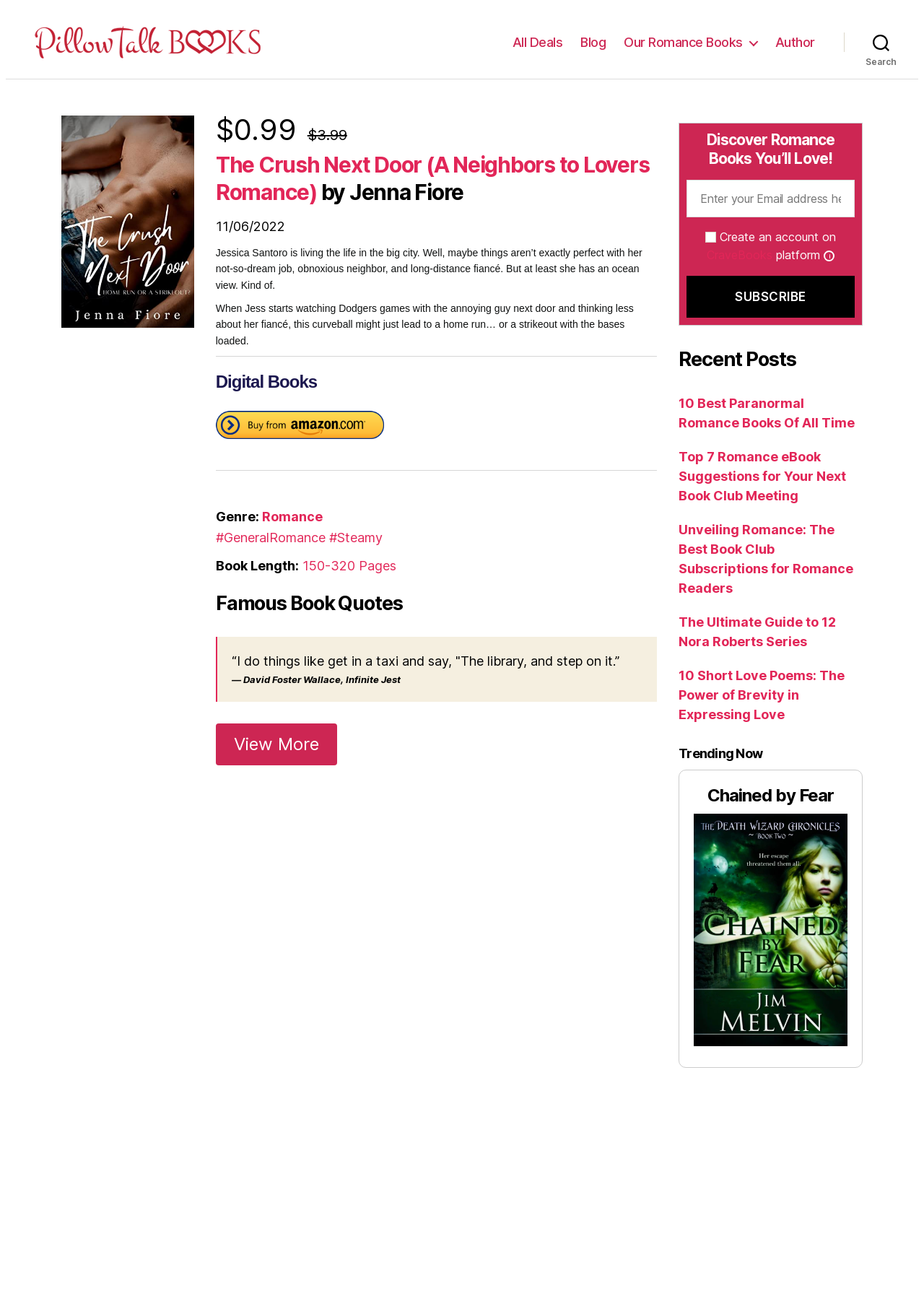Please identify the bounding box coordinates of where to click in order to follow the instruction: "Search for a book".

[0.913, 0.02, 0.994, 0.045]